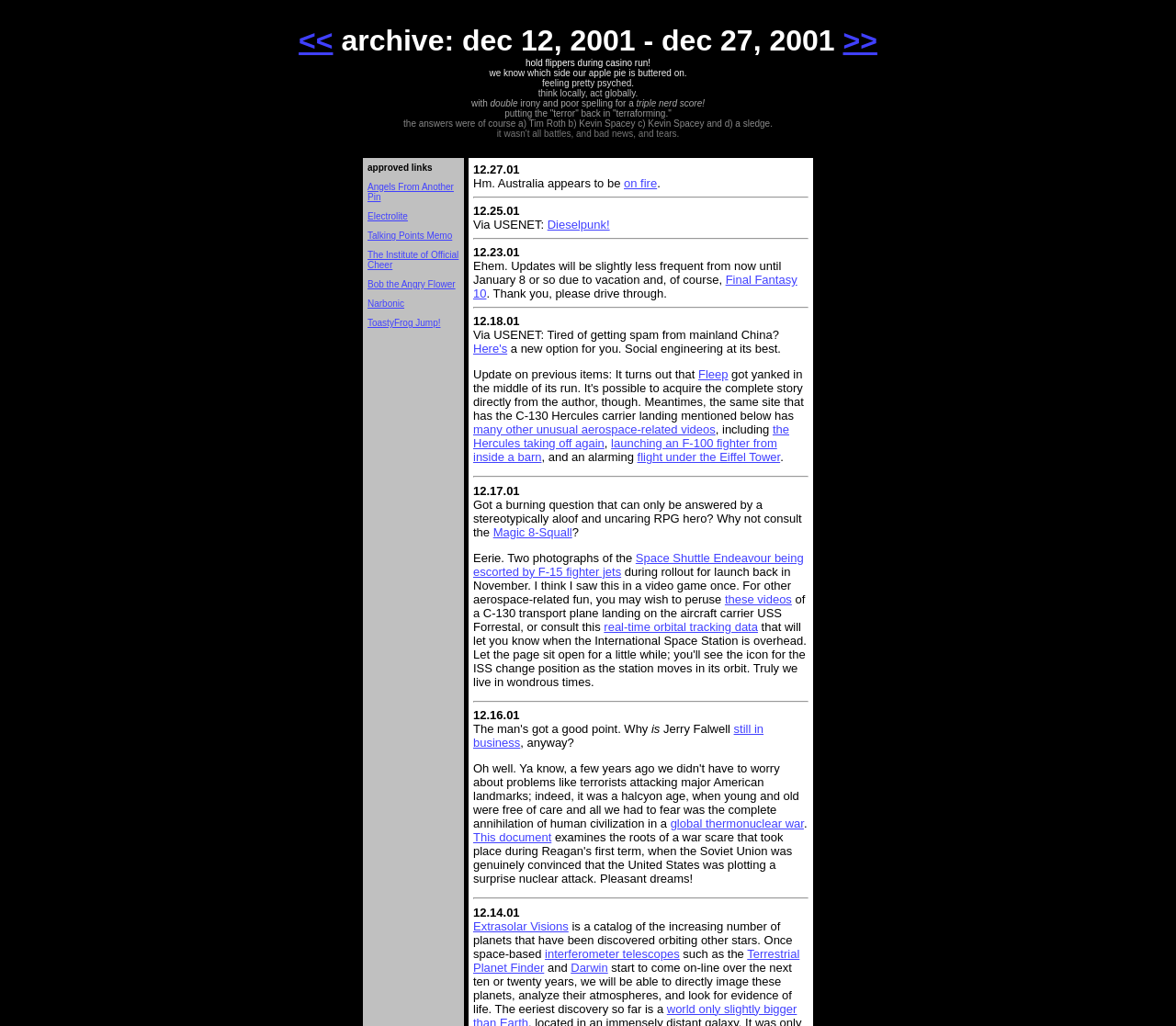Can you pinpoint the bounding box coordinates for the clickable element required for this instruction: "visit Angels From Another Pin"? The coordinates should be four float numbers between 0 and 1, i.e., [left, top, right, bottom].

[0.312, 0.177, 0.386, 0.197]